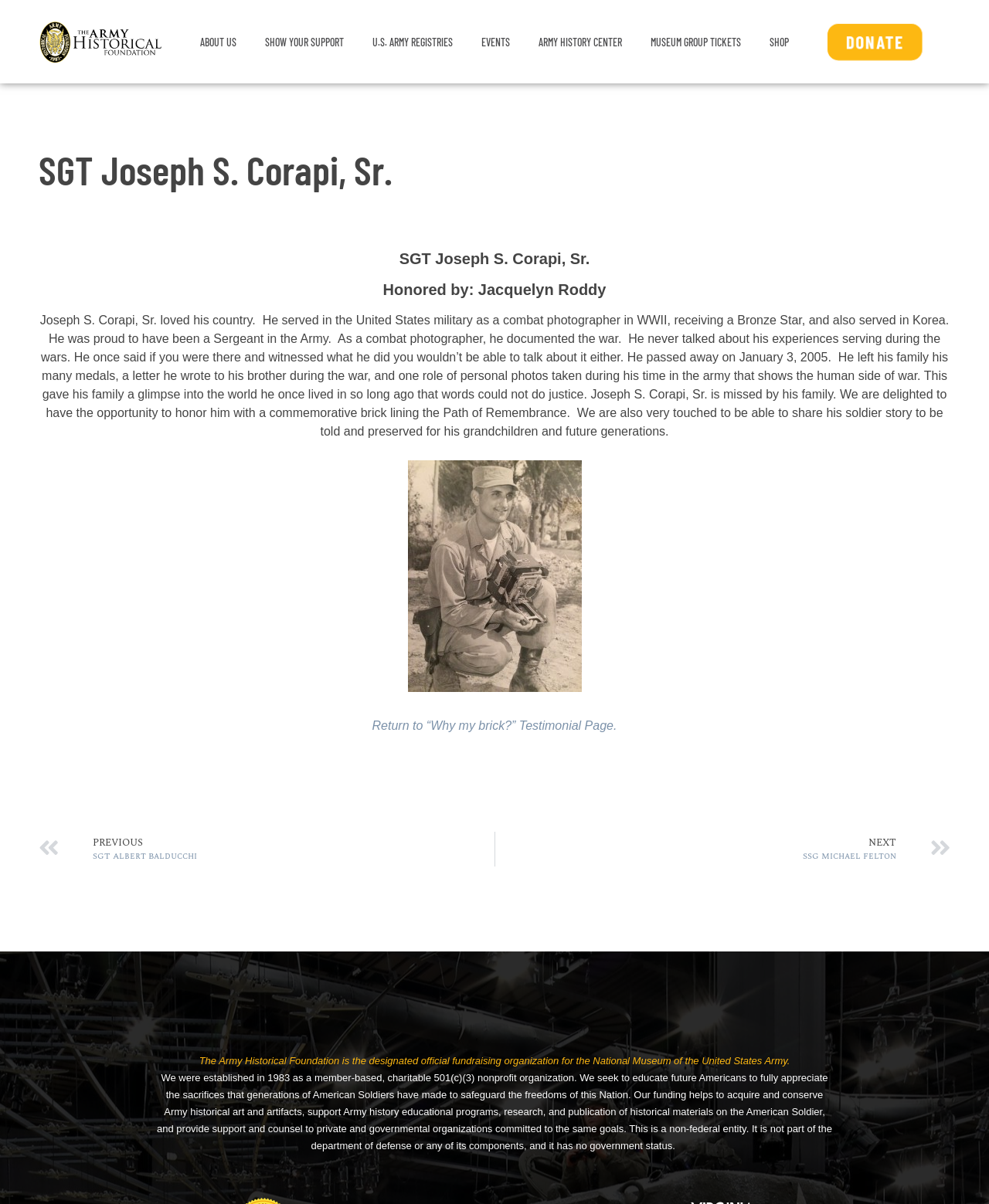What is the name of the organization mentioned on the webpage?
Please provide a single word or phrase as the answer based on the screenshot.

The Army Historical Foundation